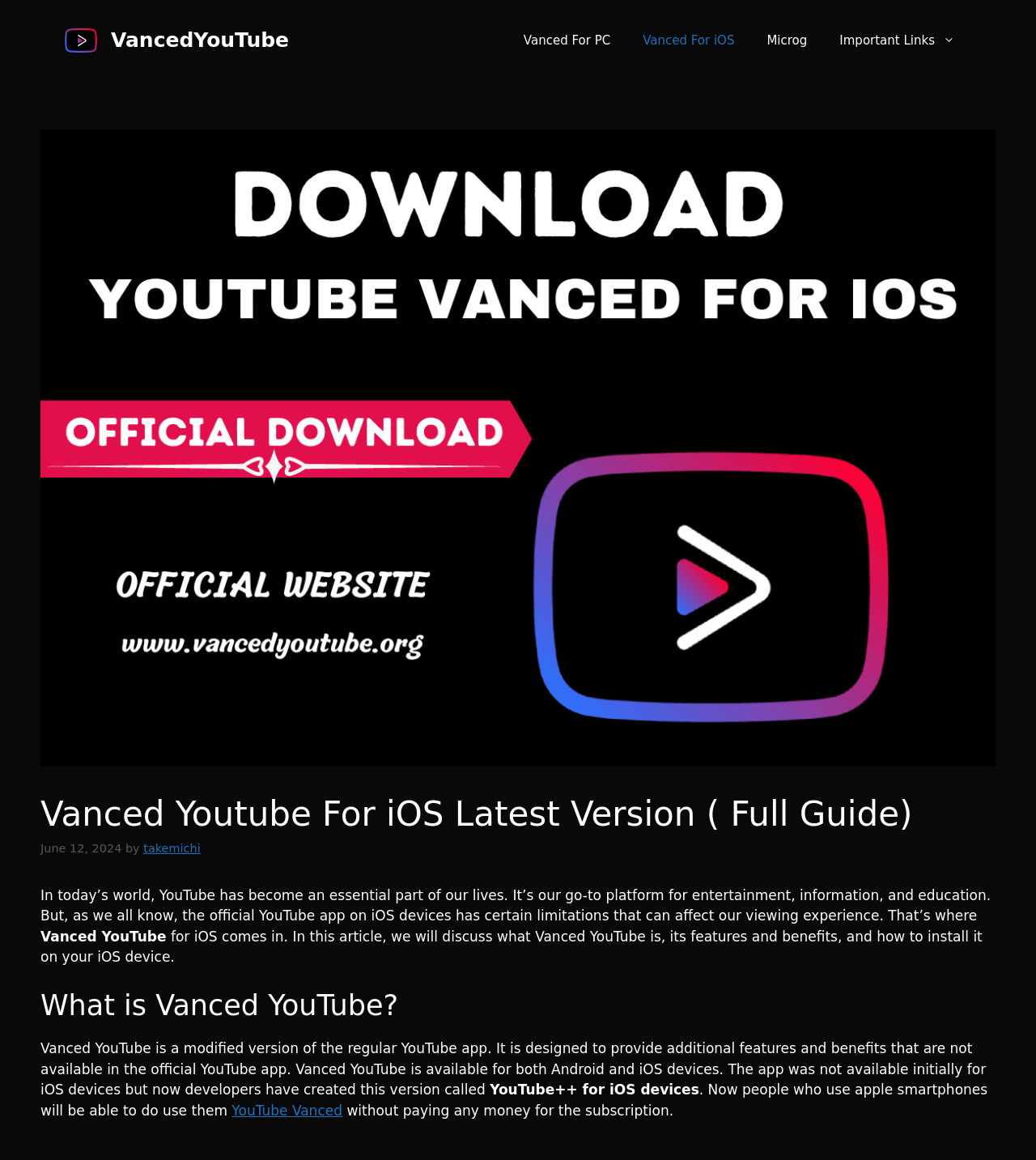Identify the bounding box coordinates for the element you need to click to achieve the following task: "Learn more about YouTube Vanced". The coordinates must be four float values ranging from 0 to 1, formatted as [left, top, right, bottom].

[0.224, 0.95, 0.33, 0.964]